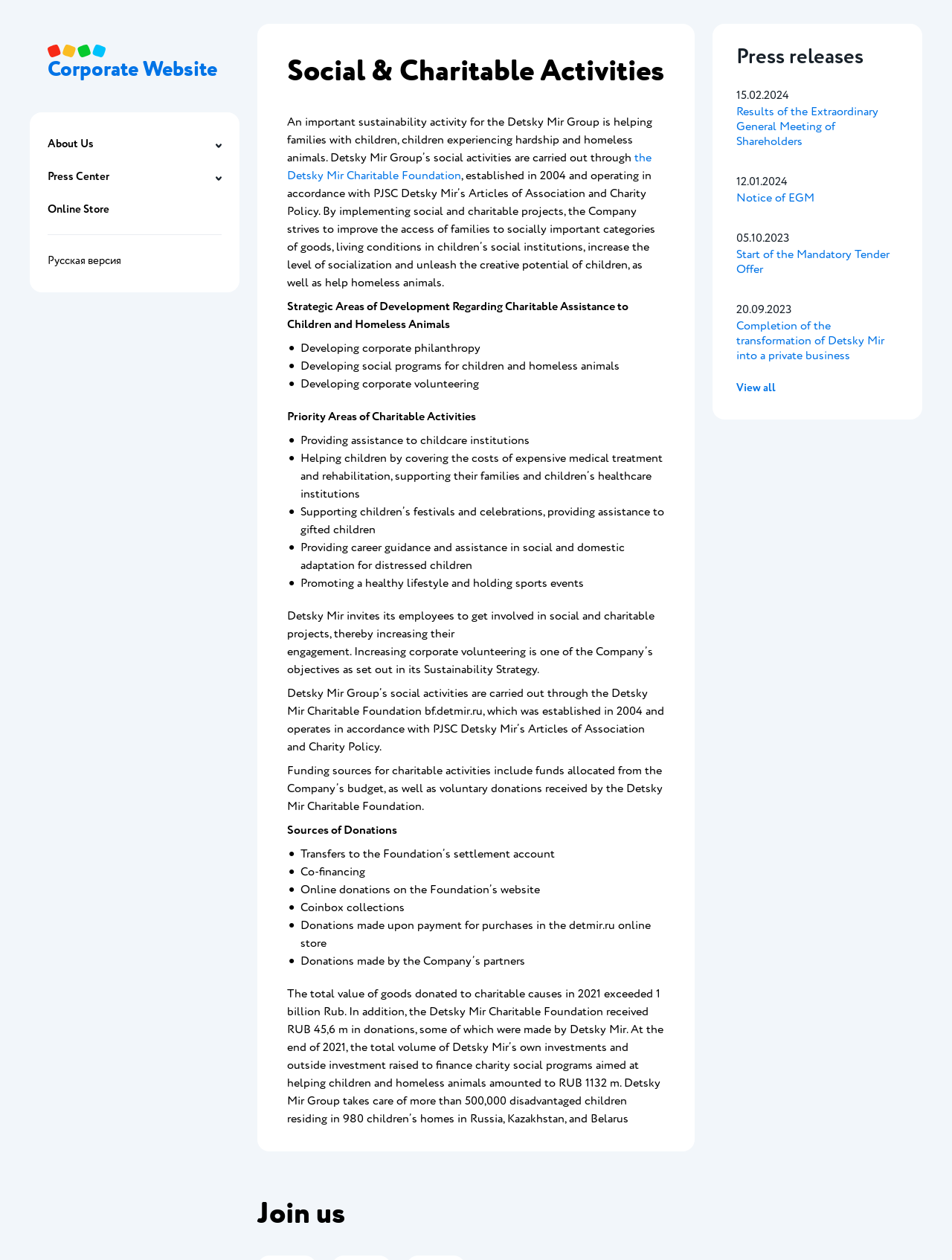What is one of the sources of donations for the Detsky Mir Charitable Foundation?
Using the image as a reference, give a one-word or short phrase answer.

Online donations